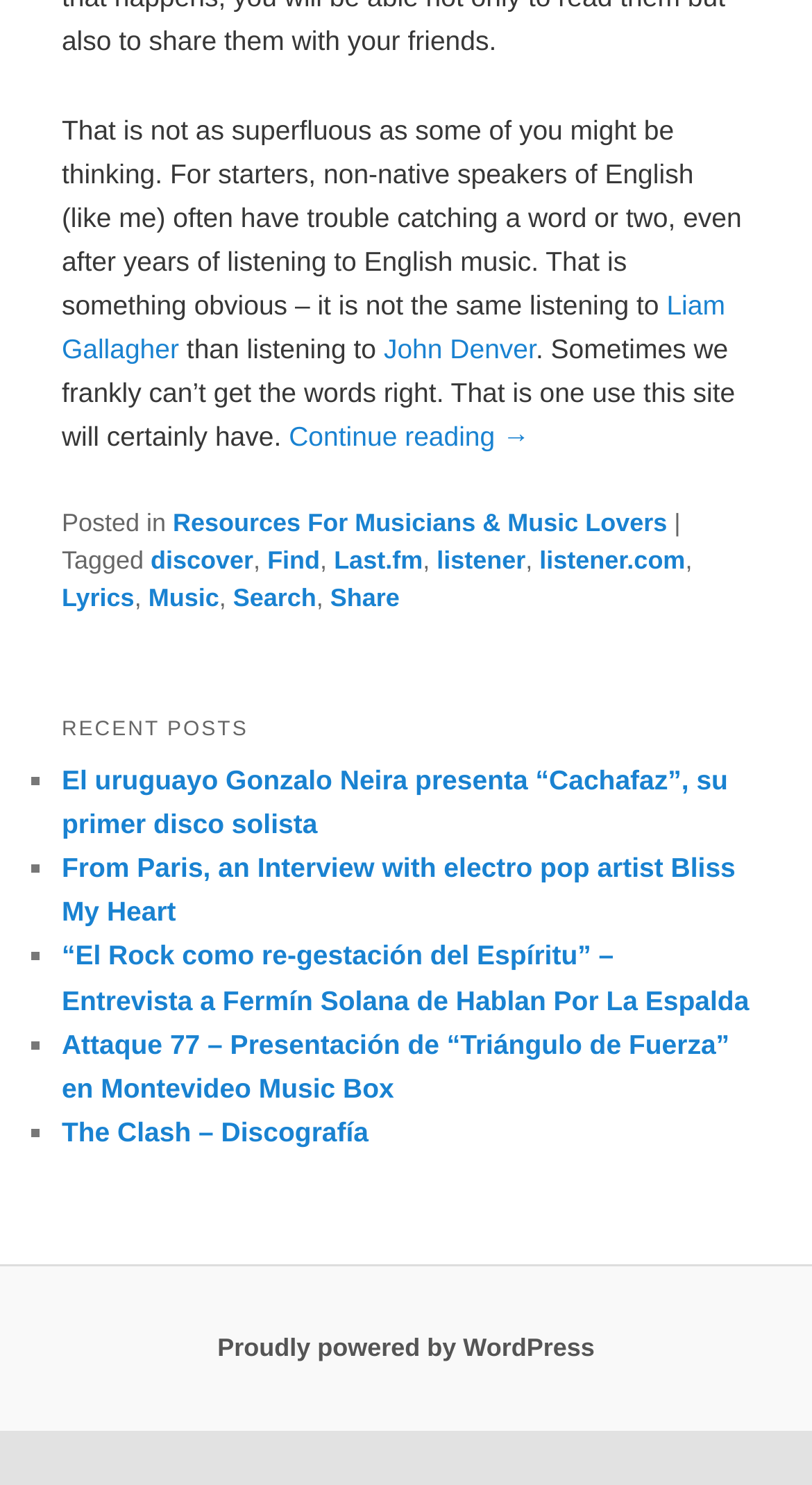Please specify the bounding box coordinates of the element that should be clicked to execute the given instruction: 'Check out the recent post about El uruguayo Gonzalo Neira'. Ensure the coordinates are four float numbers between 0 and 1, expressed as [left, top, right, bottom].

[0.076, 0.515, 0.897, 0.565]